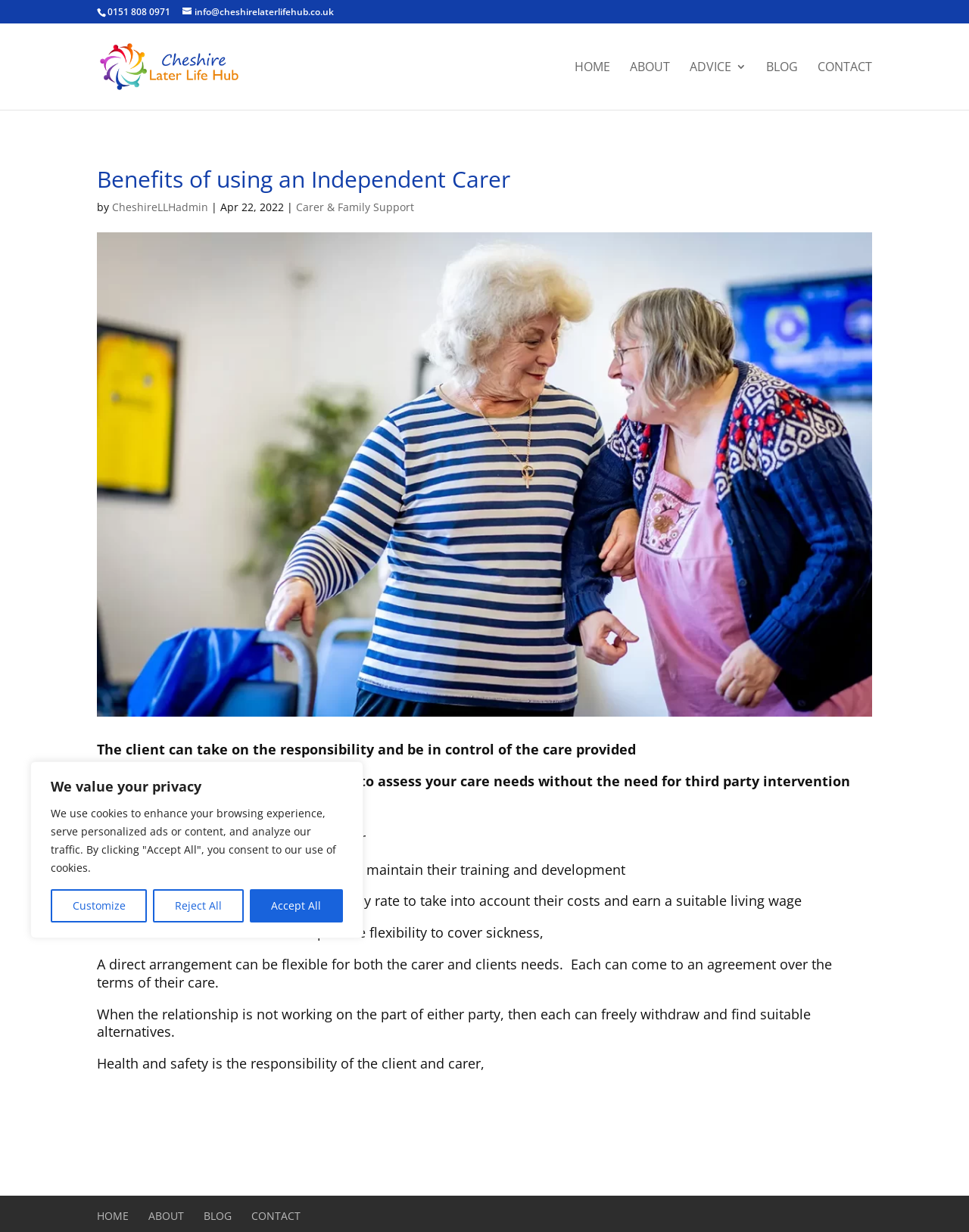Bounding box coordinates are specified in the format (top-left x, top-left y, bottom-right x, bottom-right y). All values are floating point numbers bounded between 0 and 1. Please provide the bounding box coordinate of the region this sentence describes: 0151 808 0971

[0.1, 0.004, 0.186, 0.015]